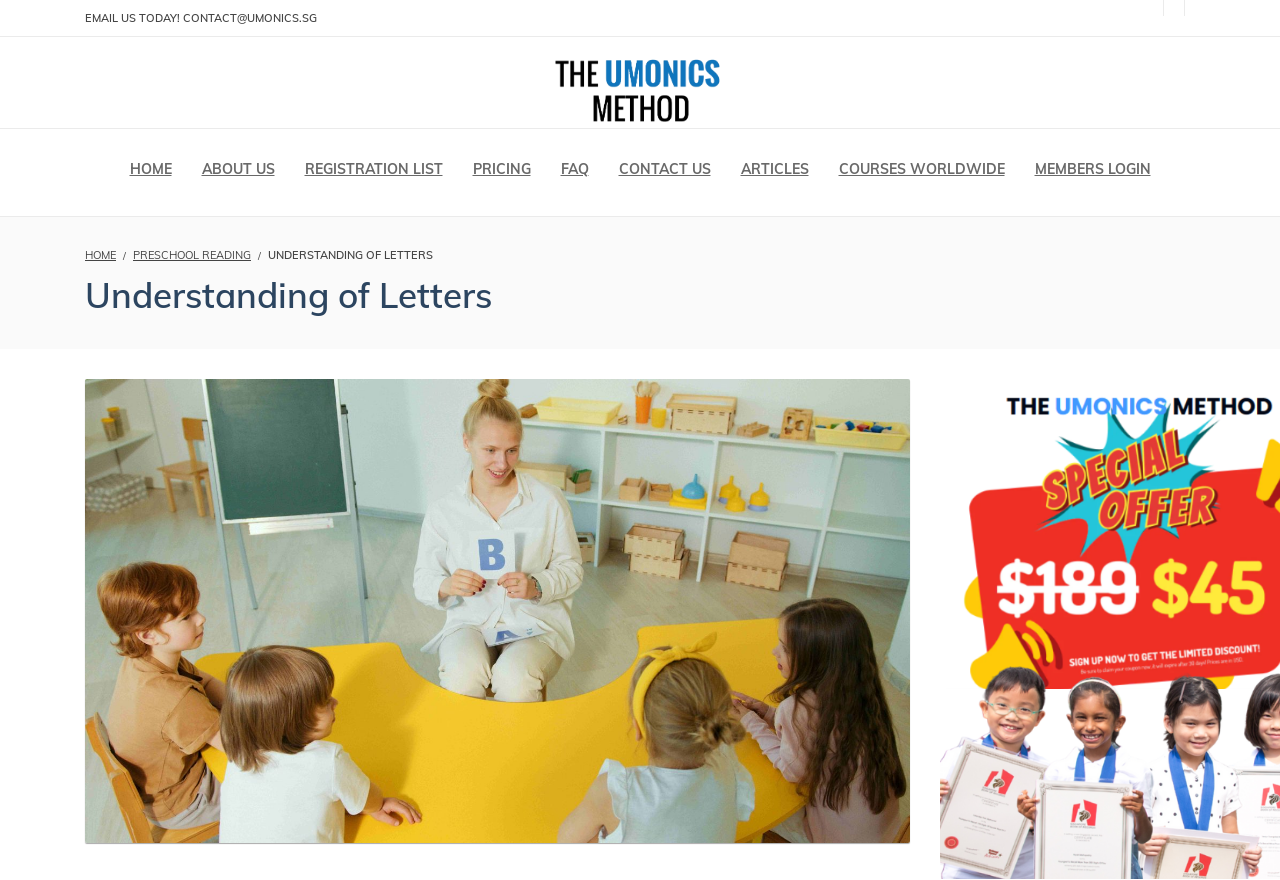Please locate the bounding box coordinates of the element that should be clicked to complete the given instruction: "click the 'PRESCHOOL READING' link".

[0.104, 0.282, 0.196, 0.298]